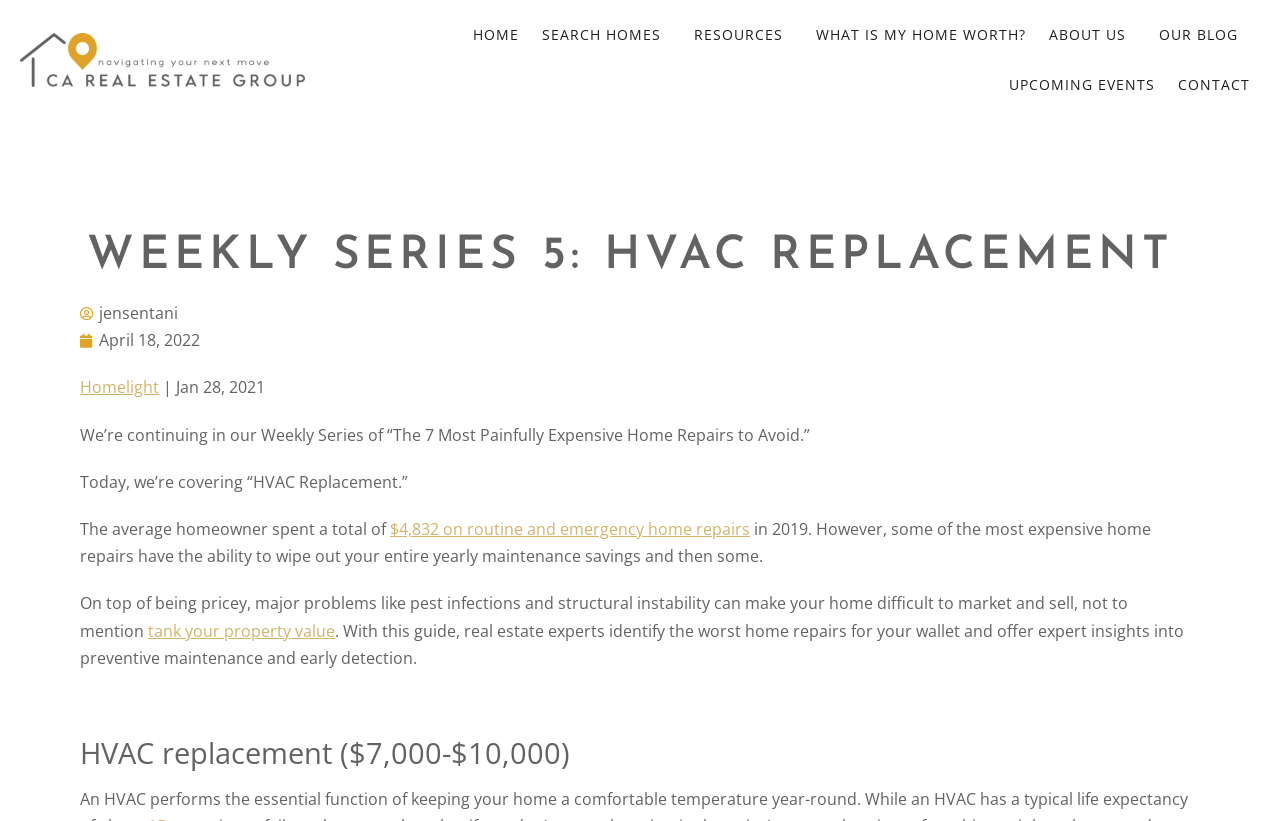Kindly provide the bounding box coordinates of the section you need to click on to fulfill the given instruction: "Go to OUR BLOG".

[0.906, 0.012, 0.968, 0.073]